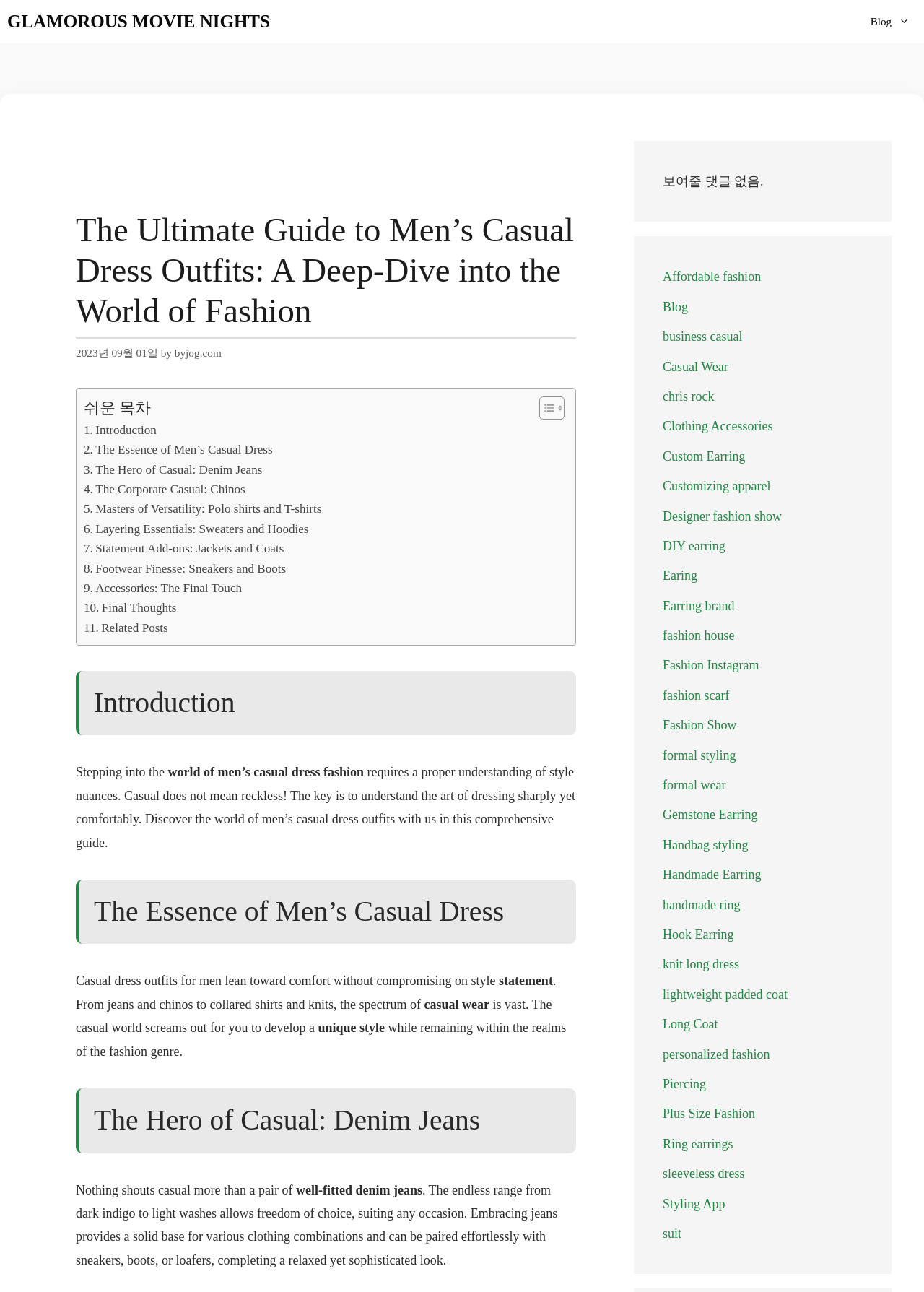Give a one-word or short-phrase answer to the following question: 
What is the purpose of the table of content?

To navigate the guide